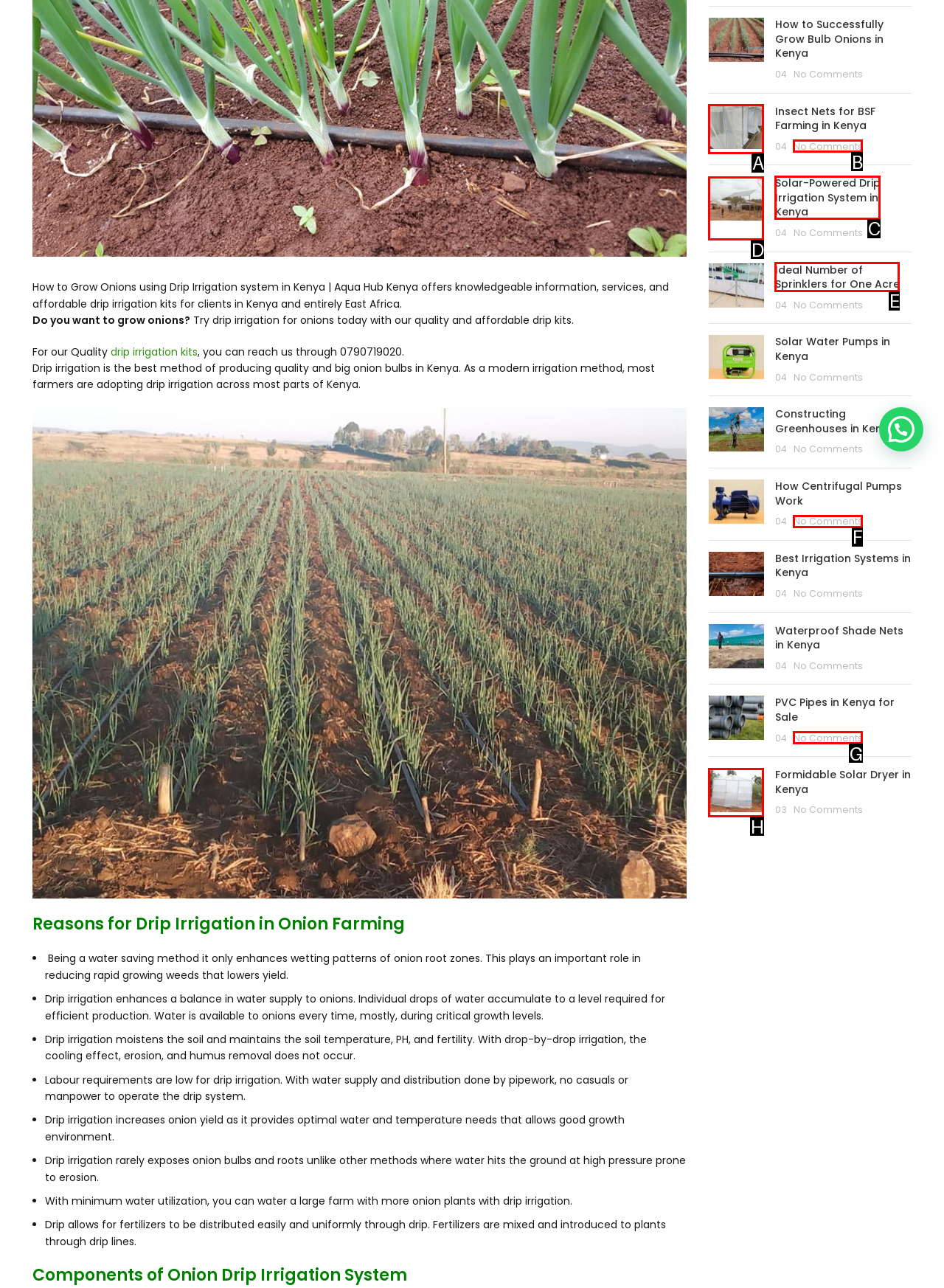Choose the option that matches the following description: No Comments
Answer with the letter of the correct option.

G